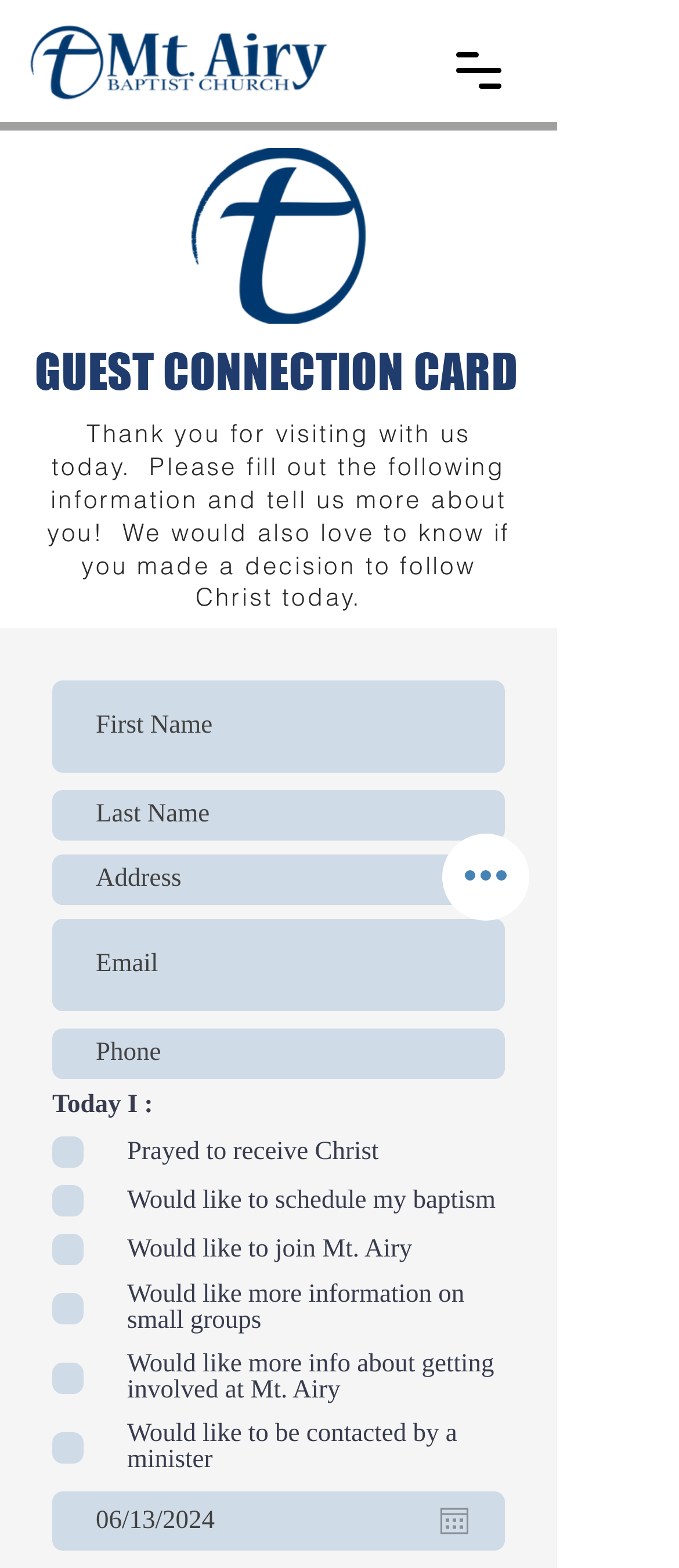What is the purpose of this webpage?
Refer to the image and give a detailed response to the question.

Based on the webpage content, it appears to be a connection card for Mt. Airy Baptist Church, where visitors can fill out their information and provide details about their experience.